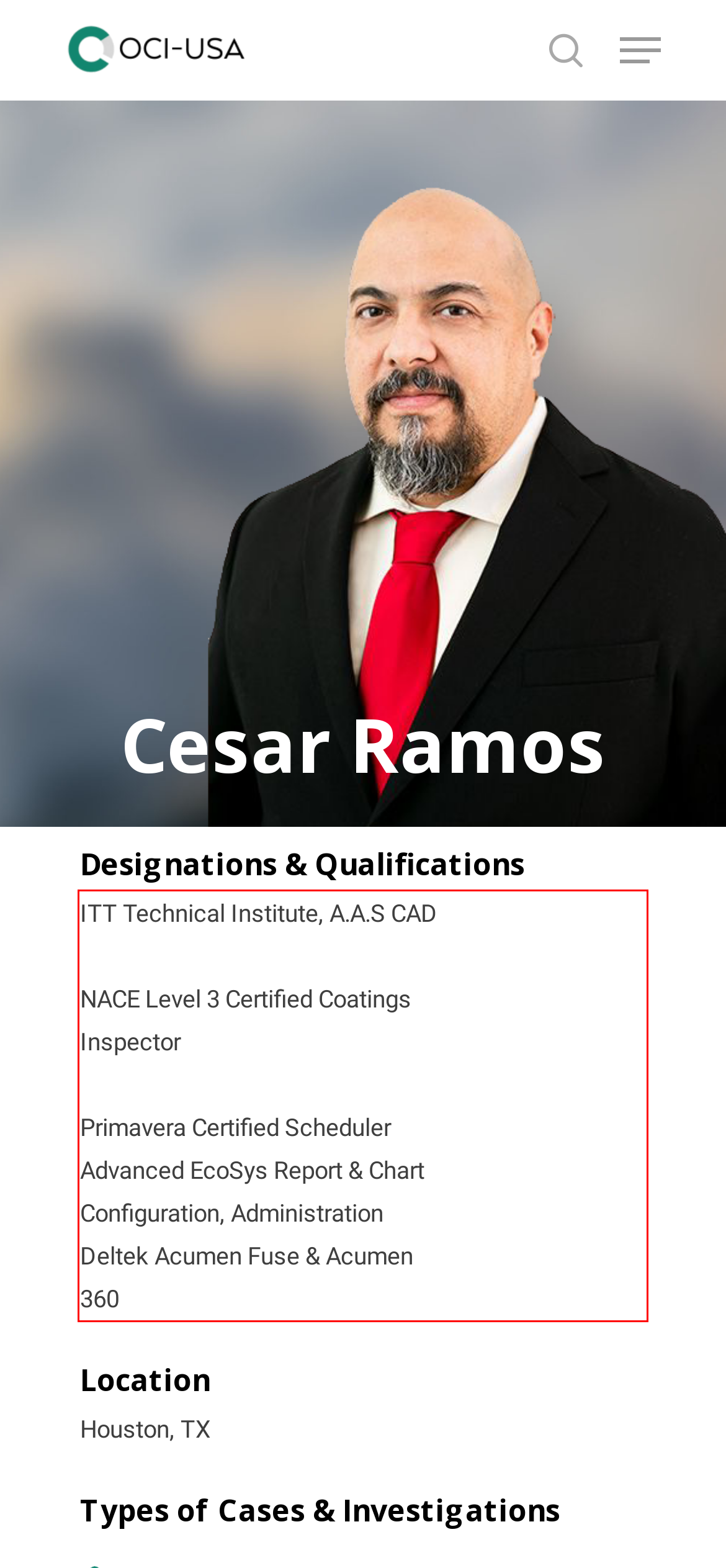With the given screenshot of a webpage, locate the red rectangle bounding box and extract the text content using OCR.

ITT Technical Institute, A.A.S CAD NACE Level 3 Certified Coatings Inspector Primavera Certified Scheduler Advanced EcoSys Report & Chart Configuration, Administration Deltek Acumen Fuse & Acumen 360